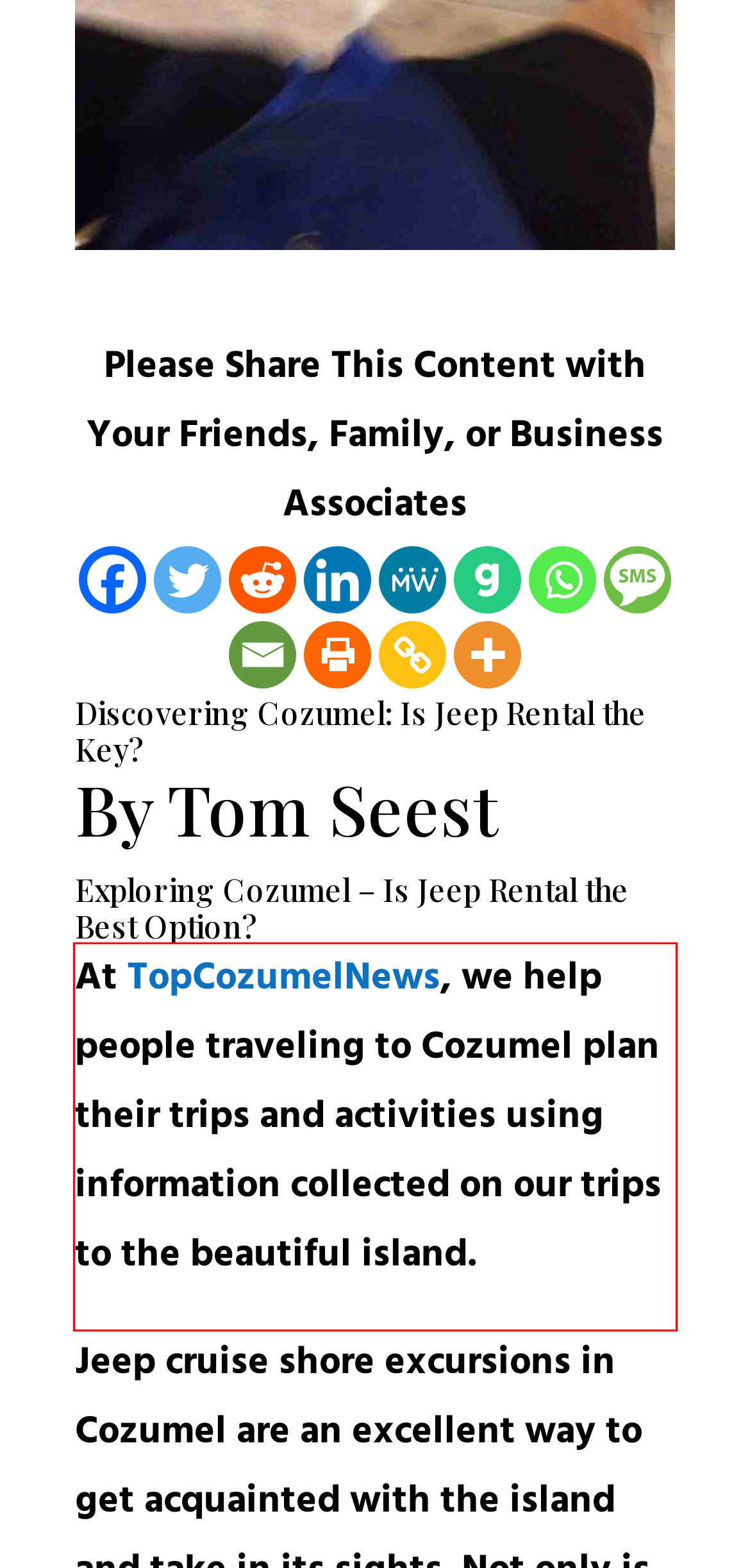You are presented with a webpage screenshot featuring a red bounding box. Perform OCR on the text inside the red bounding box and extract the content.

At TopCozumelNews, we help people traveling to Cozumel plan their trips and activities using information collected on our trips to the beautiful island.